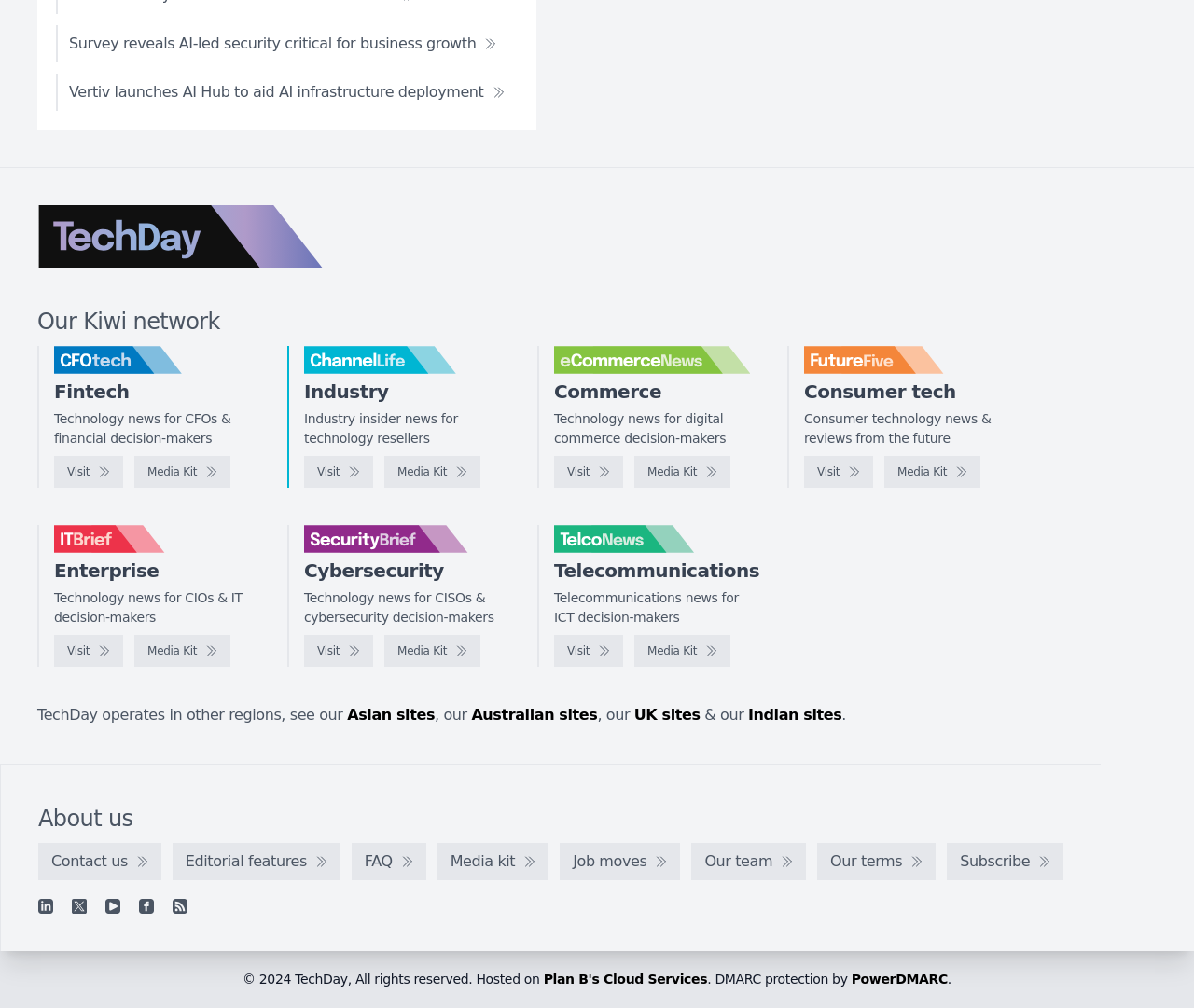Identify and provide the bounding box coordinates of the UI element described: "Media Kit". The coordinates should be formatted as [left, top, right, bottom], with each number being a float between 0 and 1.

[0.741, 0.452, 0.821, 0.484]